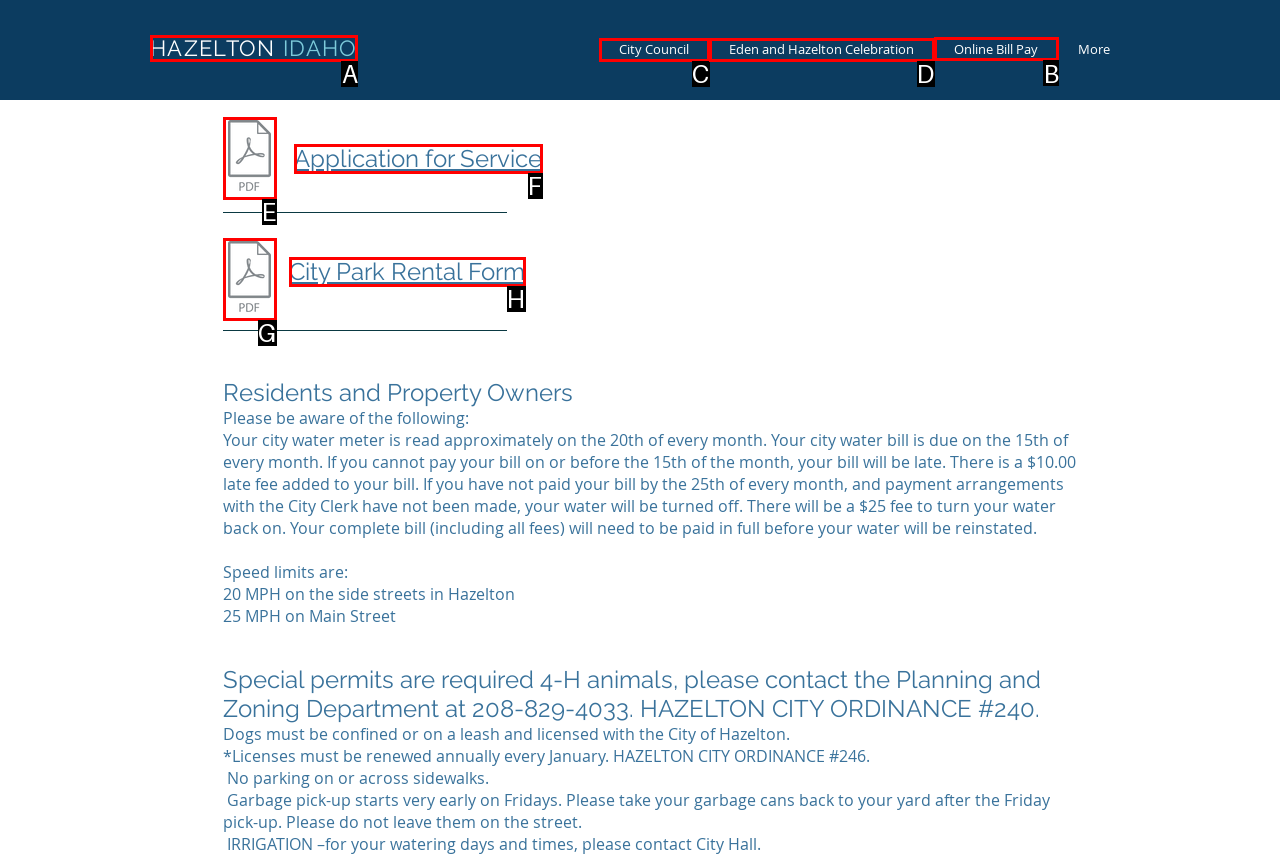Given the task: Check Online Bill Pay, tell me which HTML element to click on.
Answer with the letter of the correct option from the given choices.

B